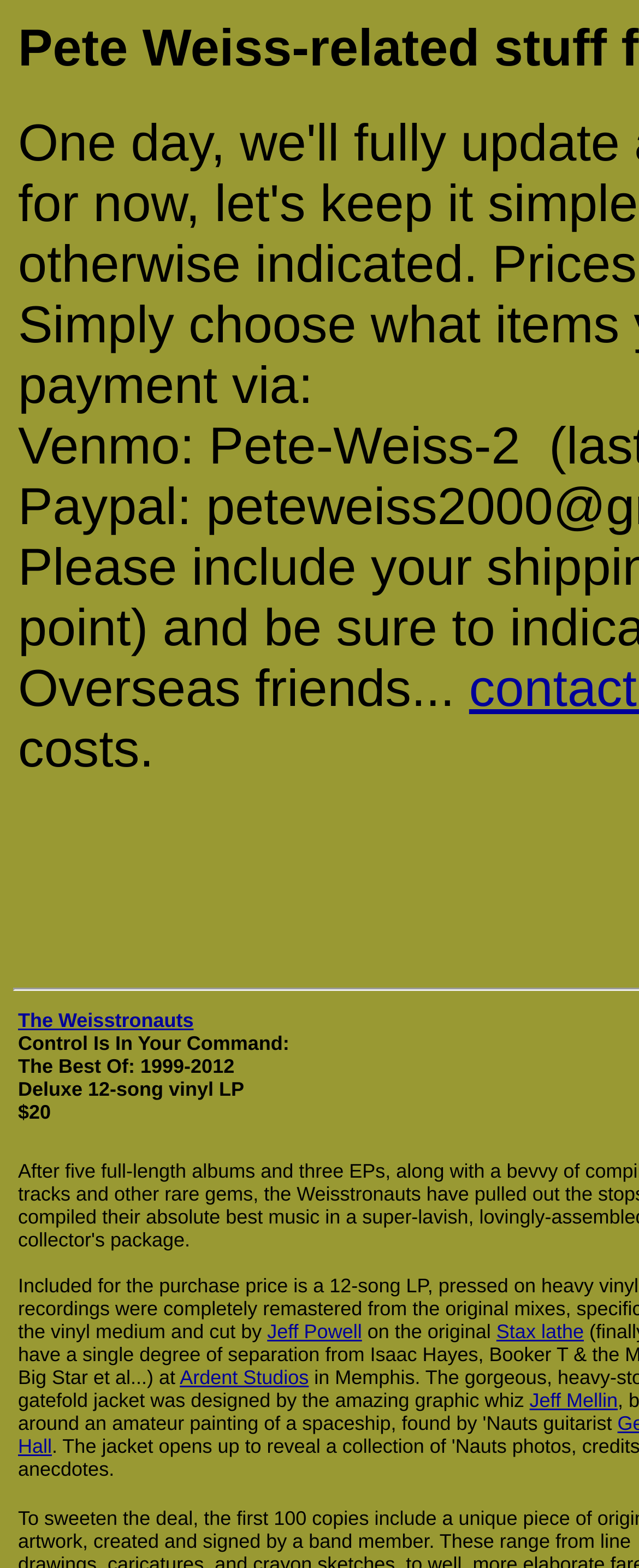Where was the original recorded?
Provide a well-explained and detailed answer to the question.

I found the answer by looking at the link element with the text 'Stax lathe' which is located in the middle of the webpage, indicating that it is a relevant piece of information about the recording process.